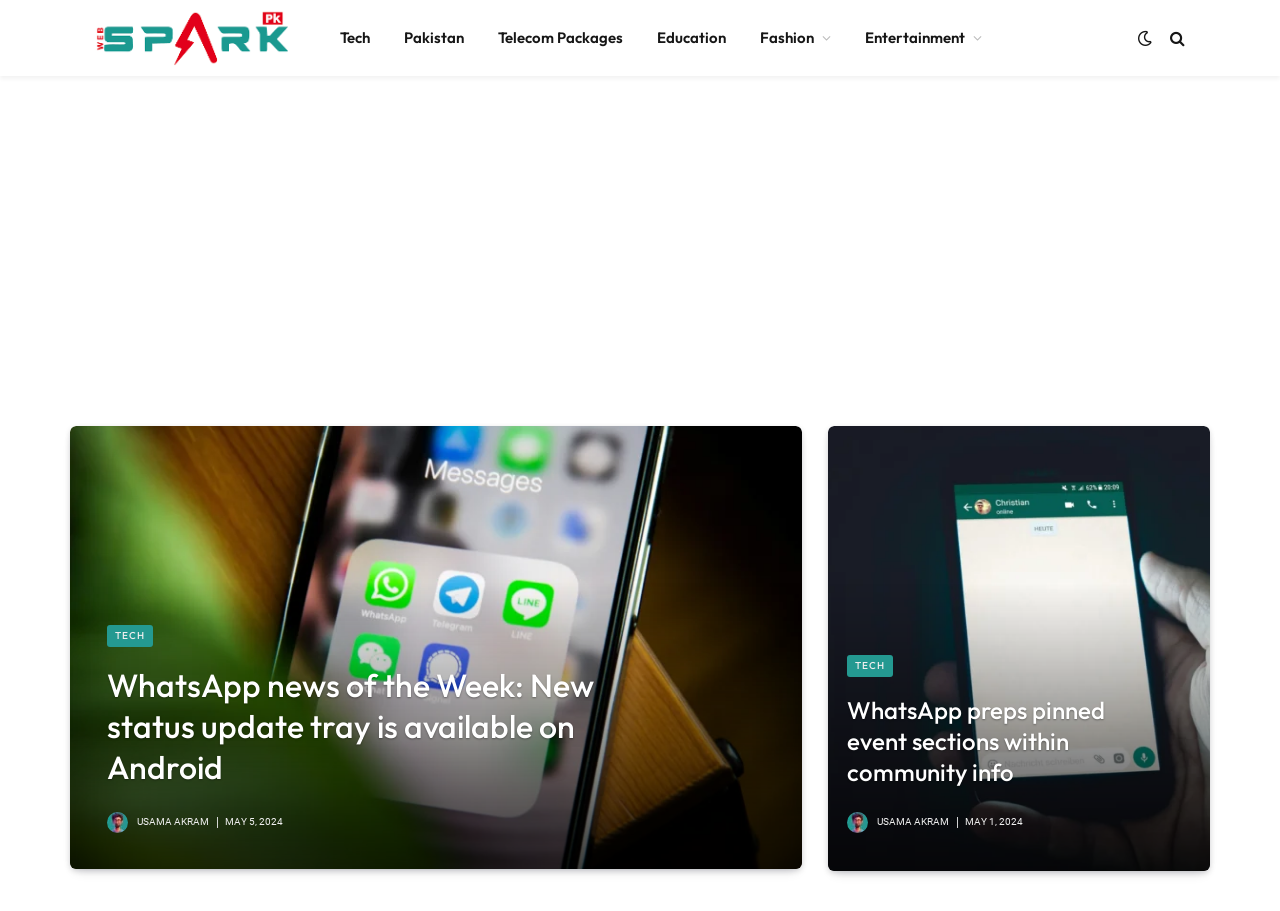Create a detailed summary of all the visual and textual information on the webpage.

The webpage is titled "WebSparkPK - Tech, Fashion, Entertainment & Latest News in Pakistan" and features a logo image with the same name at the top left corner. Below the logo, there are six navigation links: "Tech", "Pakistan", "Telecom Packages", "Education", "Fashion", and "Entertainment", which are evenly spaced and aligned horizontally.

On the top right corner, there are three social media links represented by icons. Below these icons, there is a large advertisement iframe that takes up most of the top section of the page.

The main content of the page is divided into two columns. The left column features two news articles, each with a heading, a link, and an image. The first article is about WhatsApp's new status update tray, and the second article is about WhatsApp's pinned events sections within community info. Each article has a timestamp and an author's name and image below the heading.

The right column is empty, with no visible content. At the bottom of the page, there are no visible elements or footers. Overall, the webpage has a simple and clean layout, with a focus on showcasing news articles and providing easy navigation to different topics.